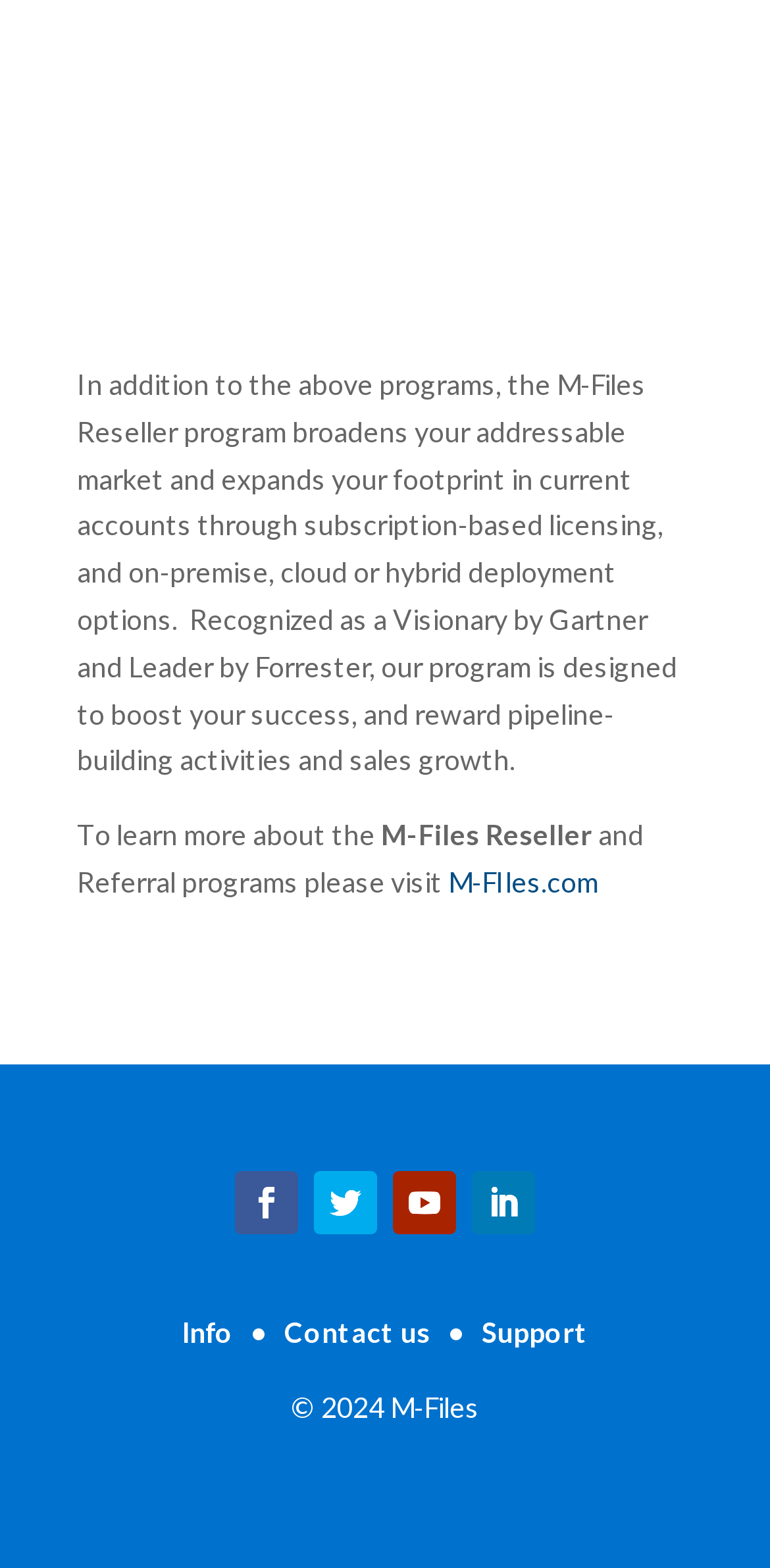Answer the following query concisely with a single word or phrase:
What are the options to contact the company?

Info, Contact us, Support